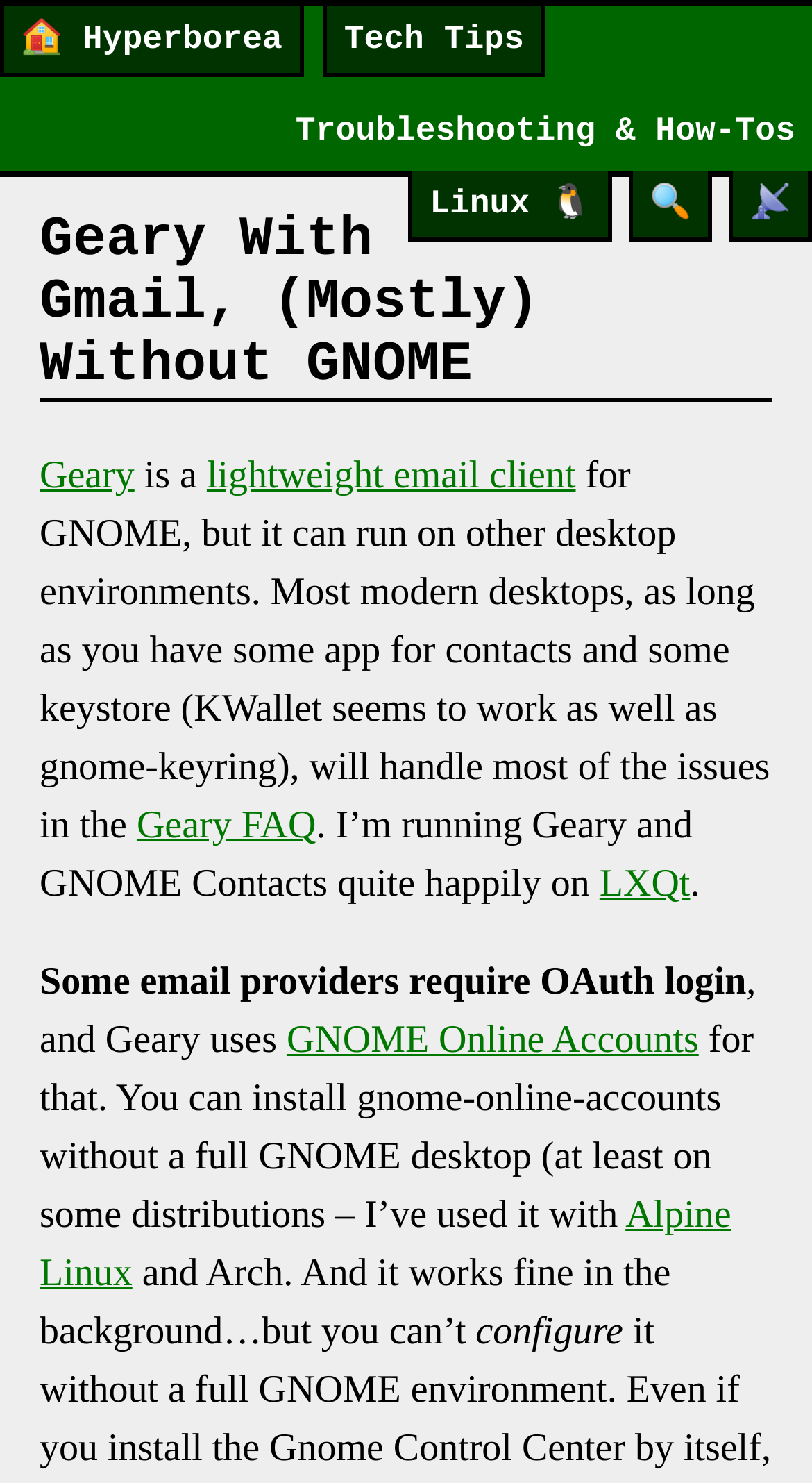Find the bounding box coordinates of the element's region that should be clicked in order to follow the given instruction: "Click on the Hyperborea link". The coordinates should consist of four float numbers between 0 and 1, i.e., [left, top, right, bottom].

[0.0, 0.004, 0.373, 0.052]